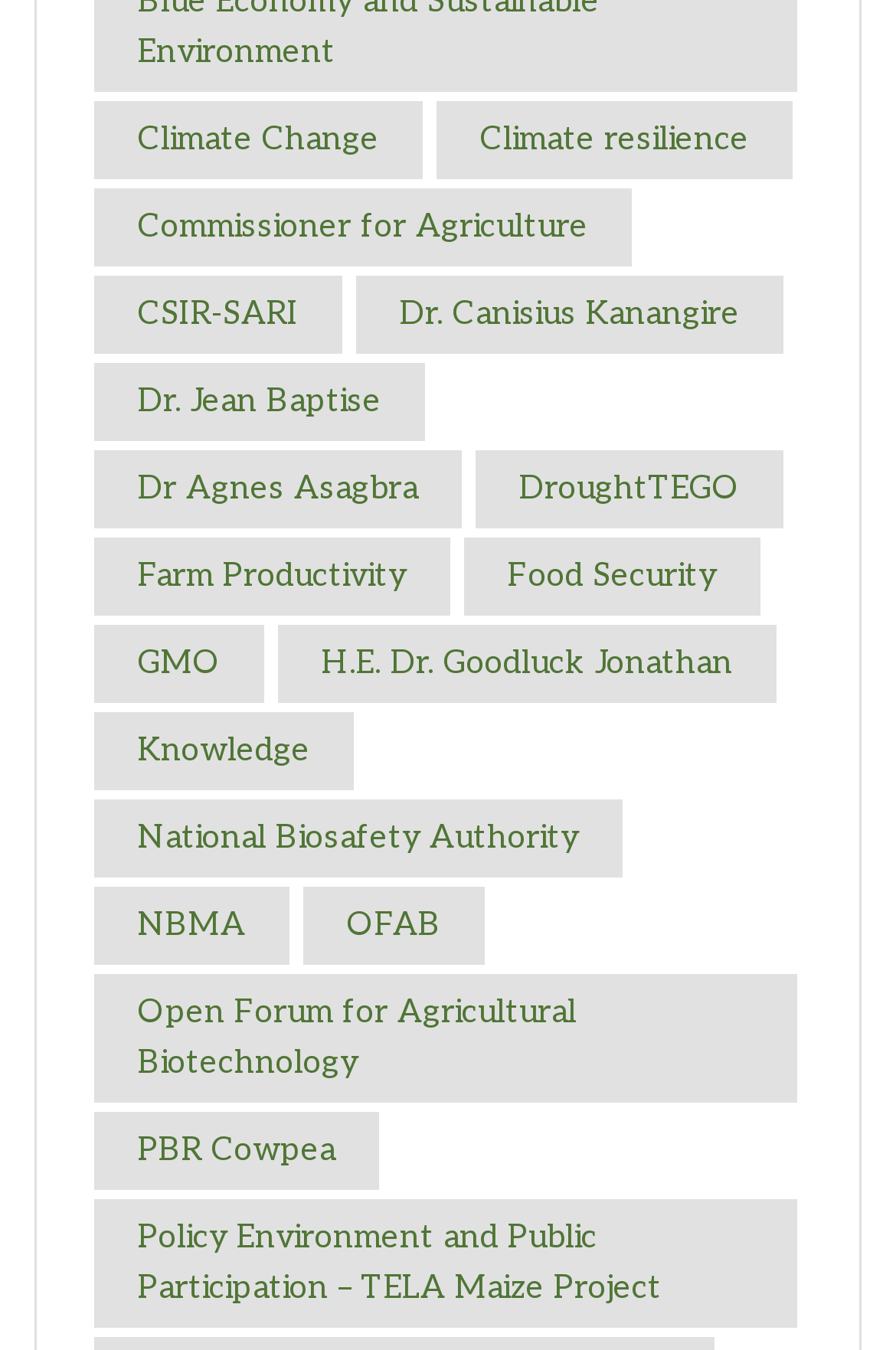Identify the bounding box coordinates of the clickable region required to complete the instruction: "Read about GMO". The coordinates should be given as four float numbers within the range of 0 and 1, i.e., [left, top, right, bottom].

[0.105, 0.462, 0.295, 0.52]